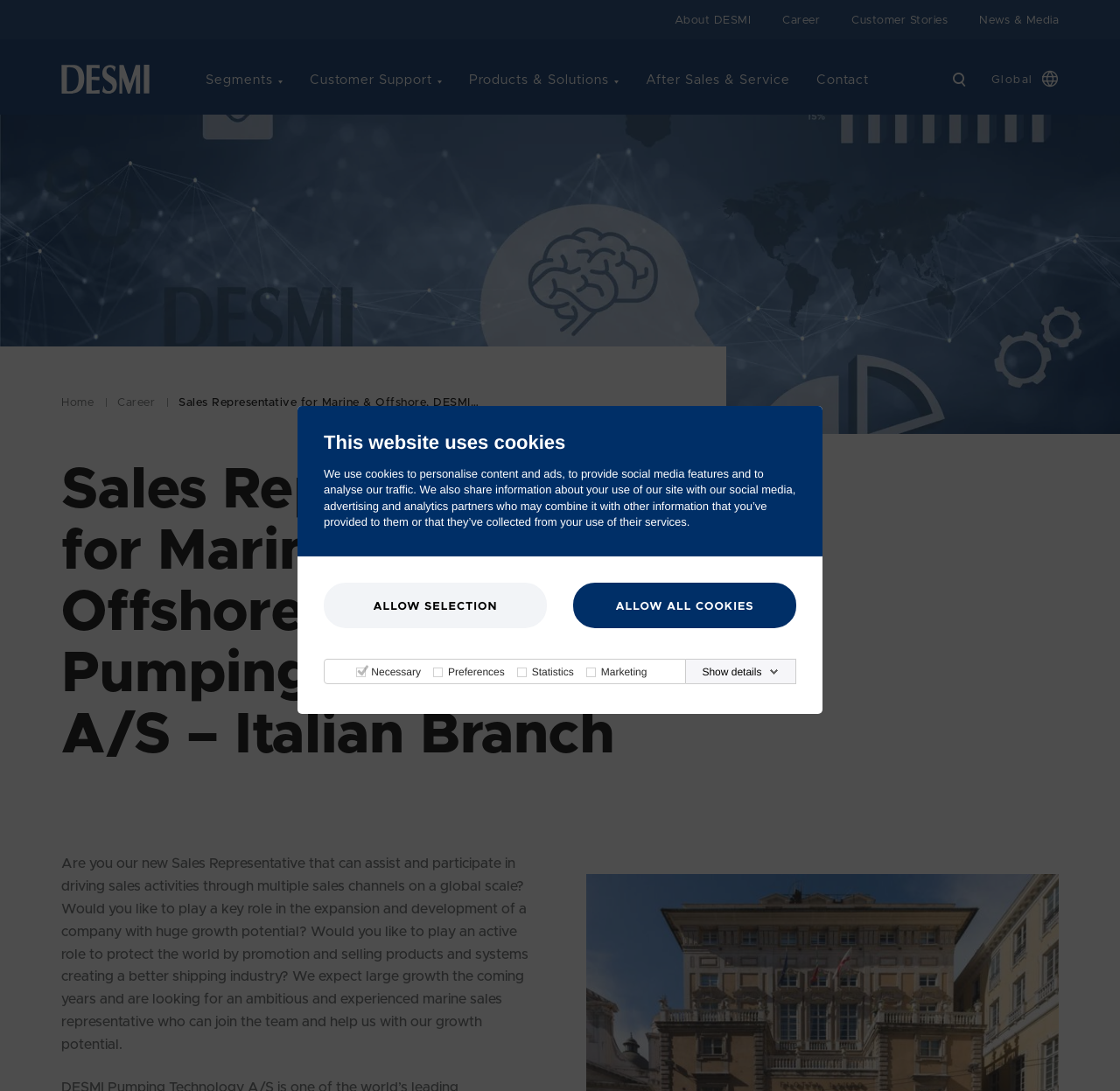Please determine the primary heading and provide its text.

Sales Representative for Marine & Offshore, DESMI Pumping Technology A/S – Italian Branch